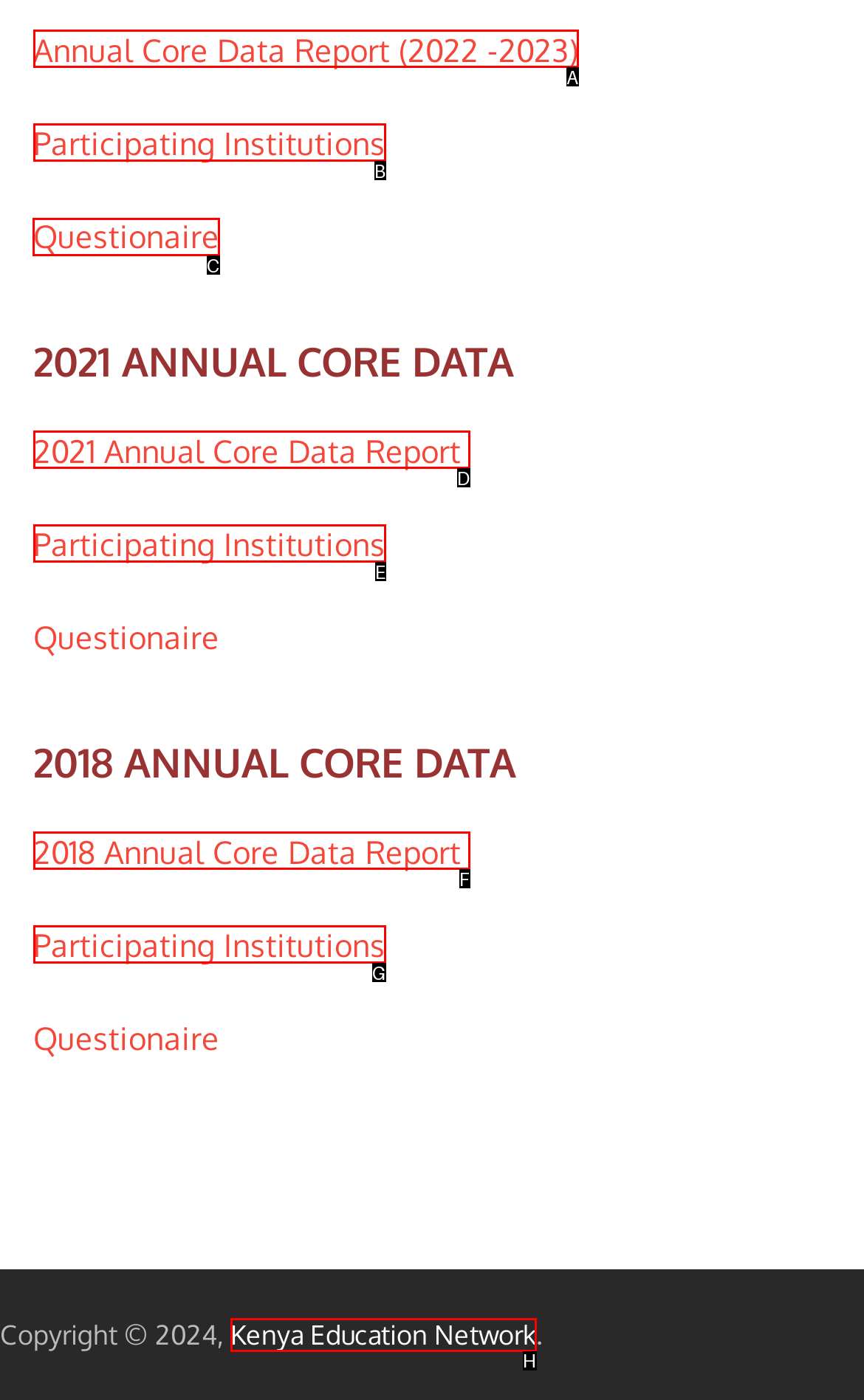From the available options, which lettered element should I click to complete this task: Open Questionaire?

C